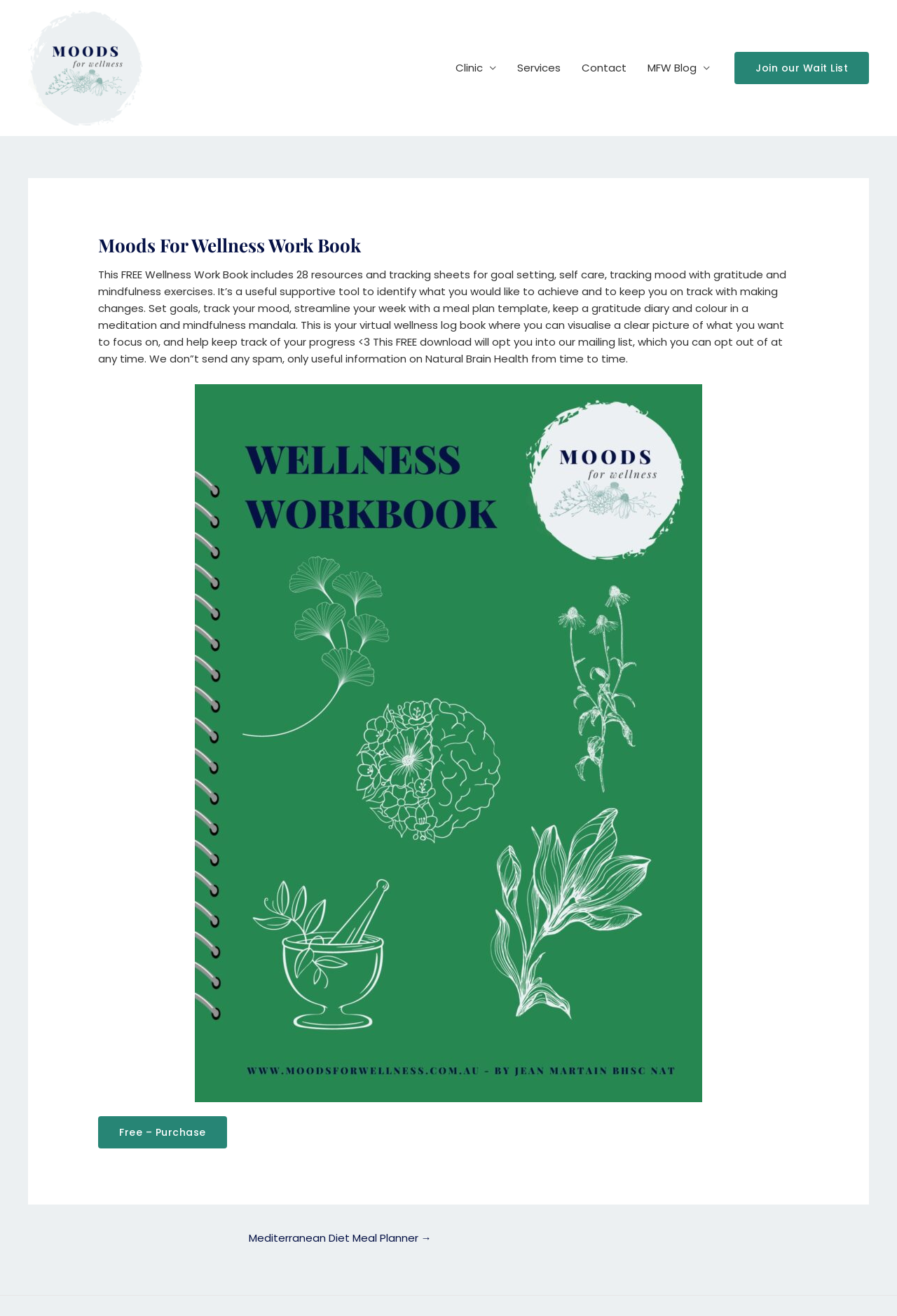Select the bounding box coordinates of the element I need to click to carry out the following instruction: "Share on Facebook".

None